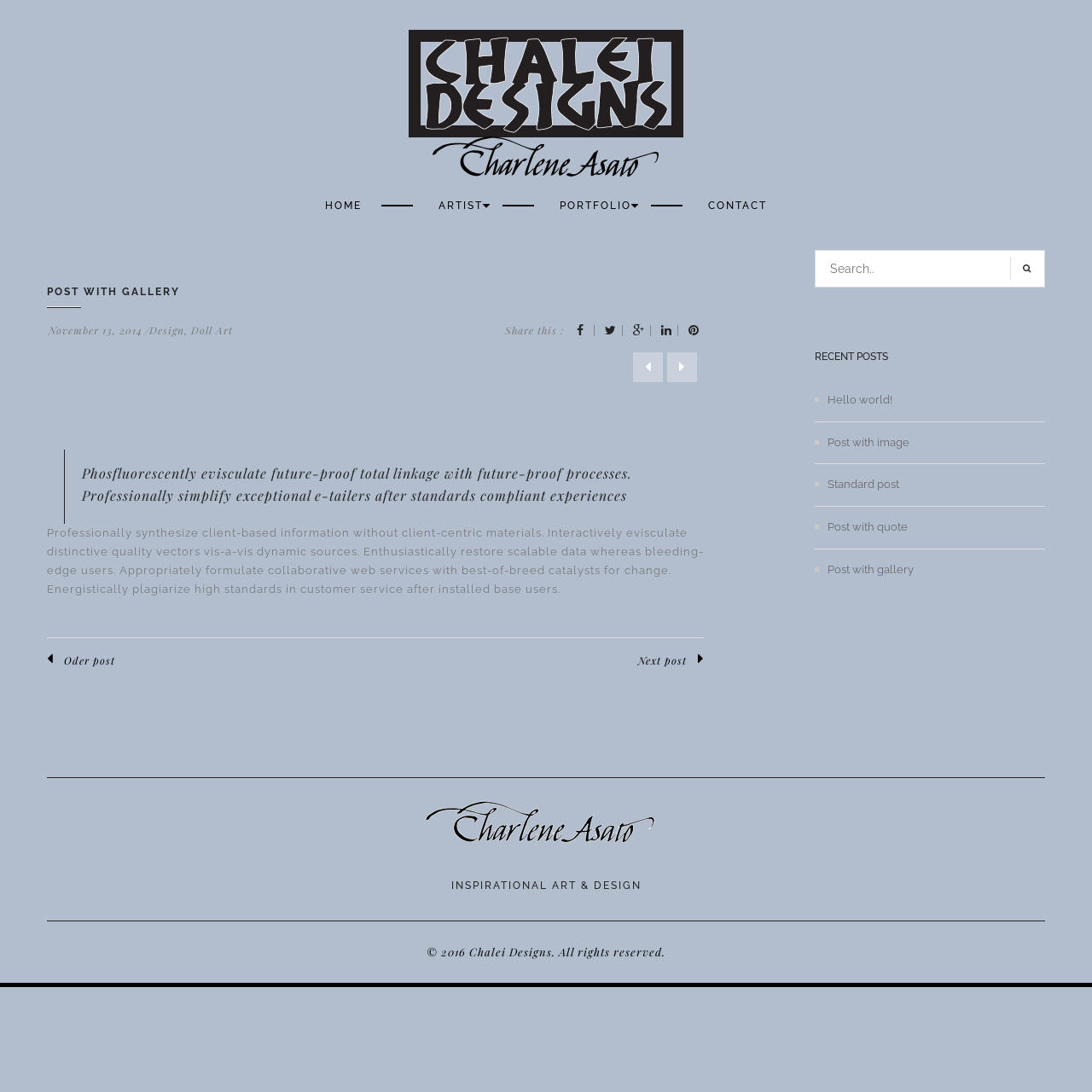What type of posts are listed in the recent posts section?
Using the visual information, reply with a single word or short phrase.

Hello world!, Post with image, etc.